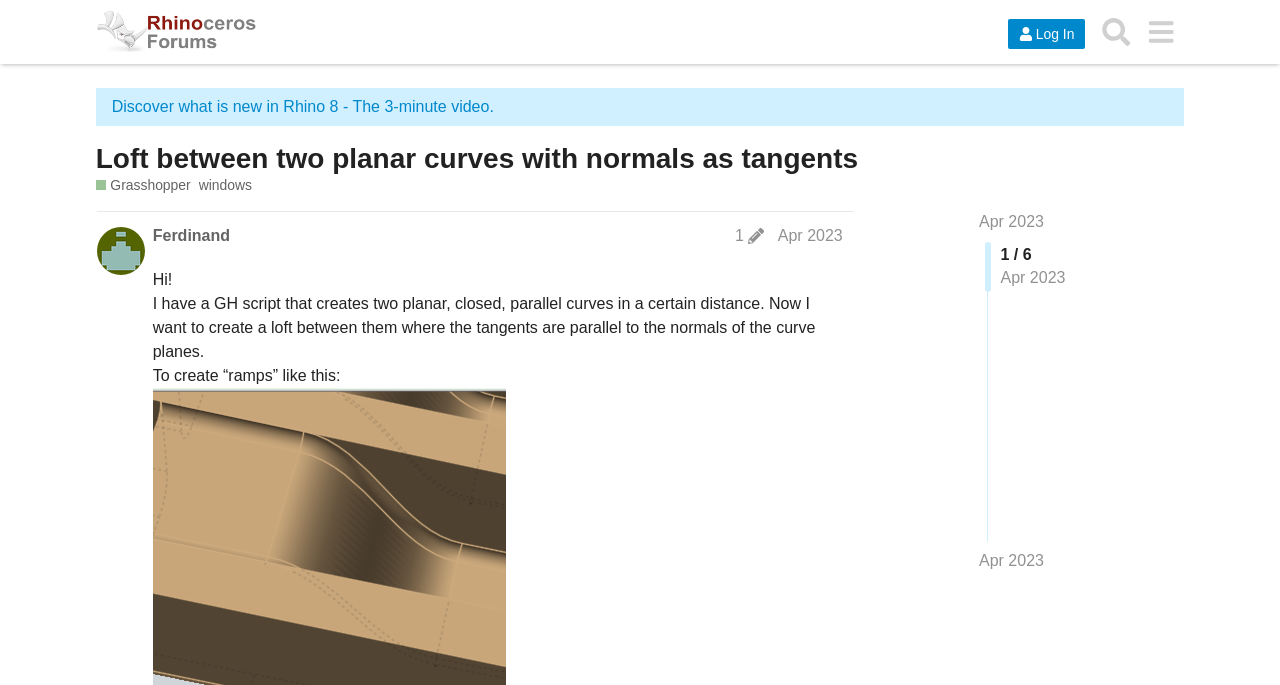Identify and provide the main heading of the webpage.

Loft between two planar curves with normals as tangents